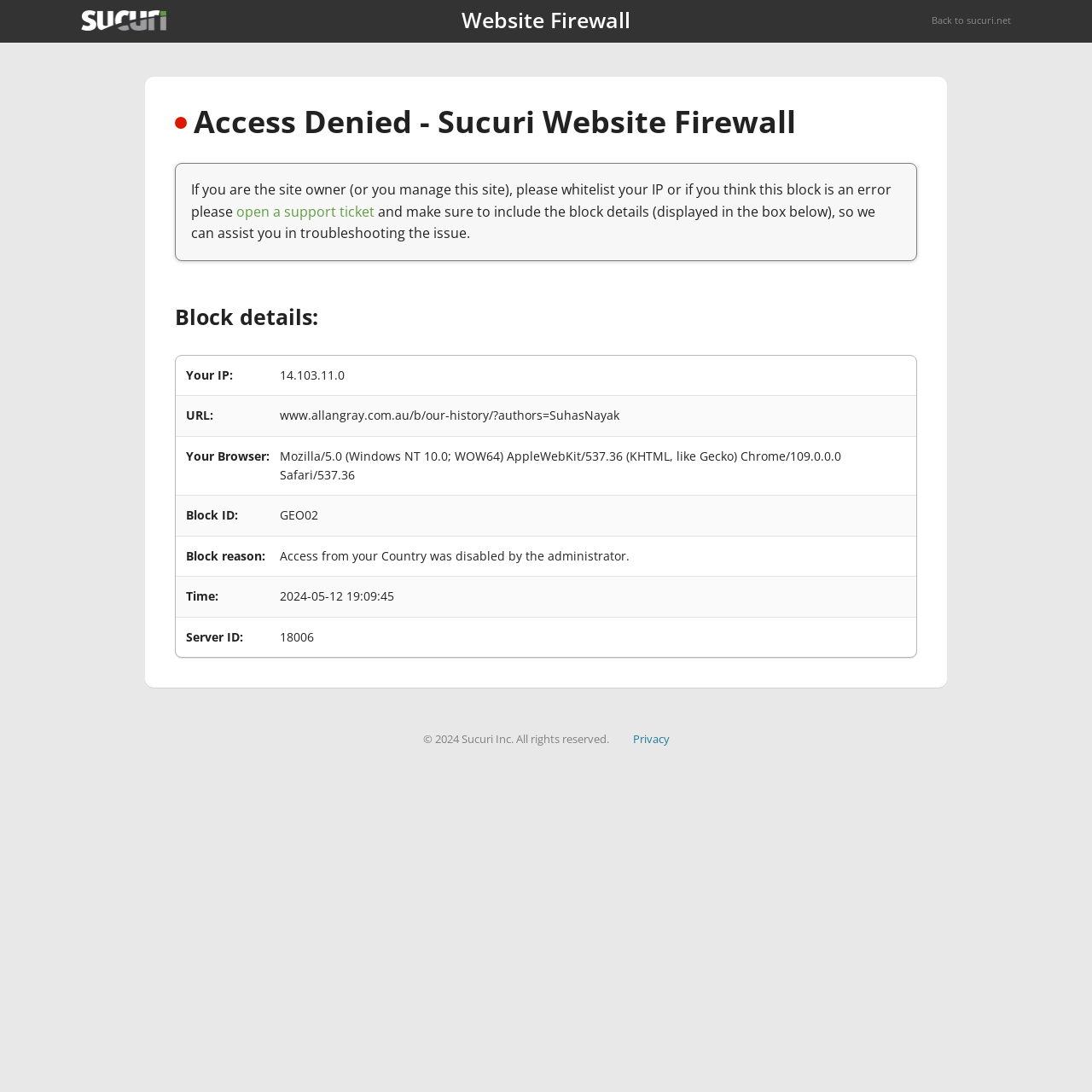Extract the bounding box coordinates of the UI element described by: "open a support ticket". The coordinates should include four float numbers ranging from 0 to 1, e.g., [left, top, right, bottom].

[0.216, 0.185, 0.343, 0.202]